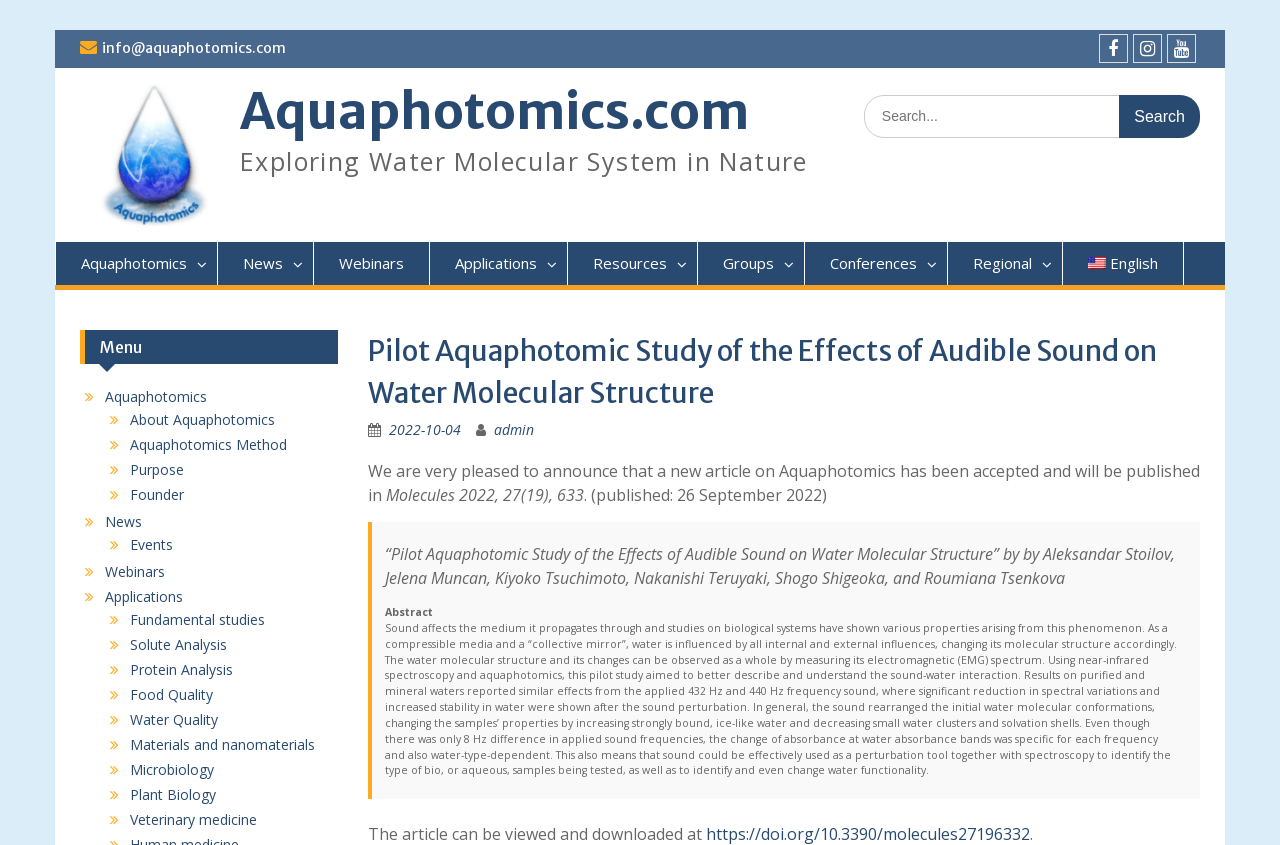Find the bounding box coordinates of the area that needs to be clicked in order to achieve the following instruction: "Explore the applications of aquaphotomics". The coordinates should be specified as four float numbers between 0 and 1, i.e., [left, top, right, bottom].

[0.336, 0.286, 0.444, 0.337]